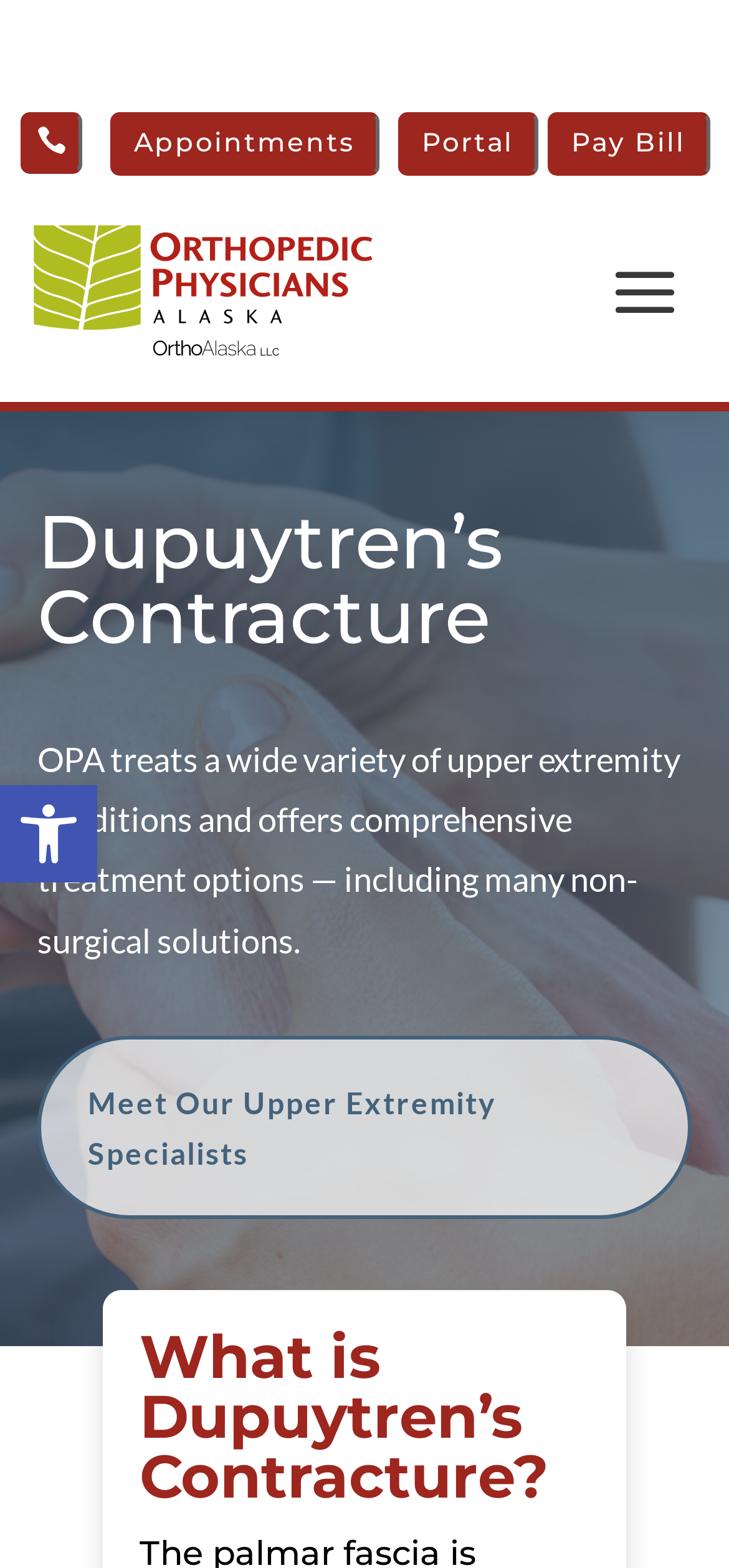Provide a brief response to the question below using a single word or phrase: 
What is the topic of the second heading on the page?

What is Dupuytren’s Contracture?